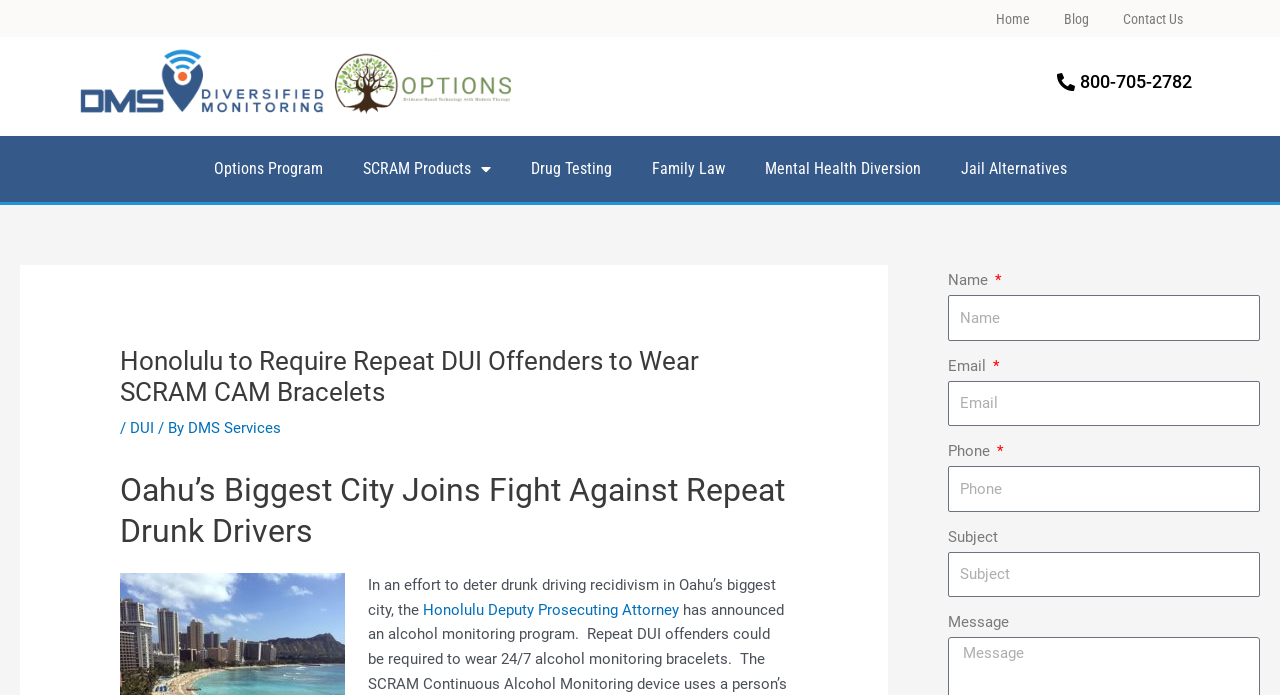Reply to the question with a single word or phrase:
What type of law is mentioned on the webpage?

Family Law